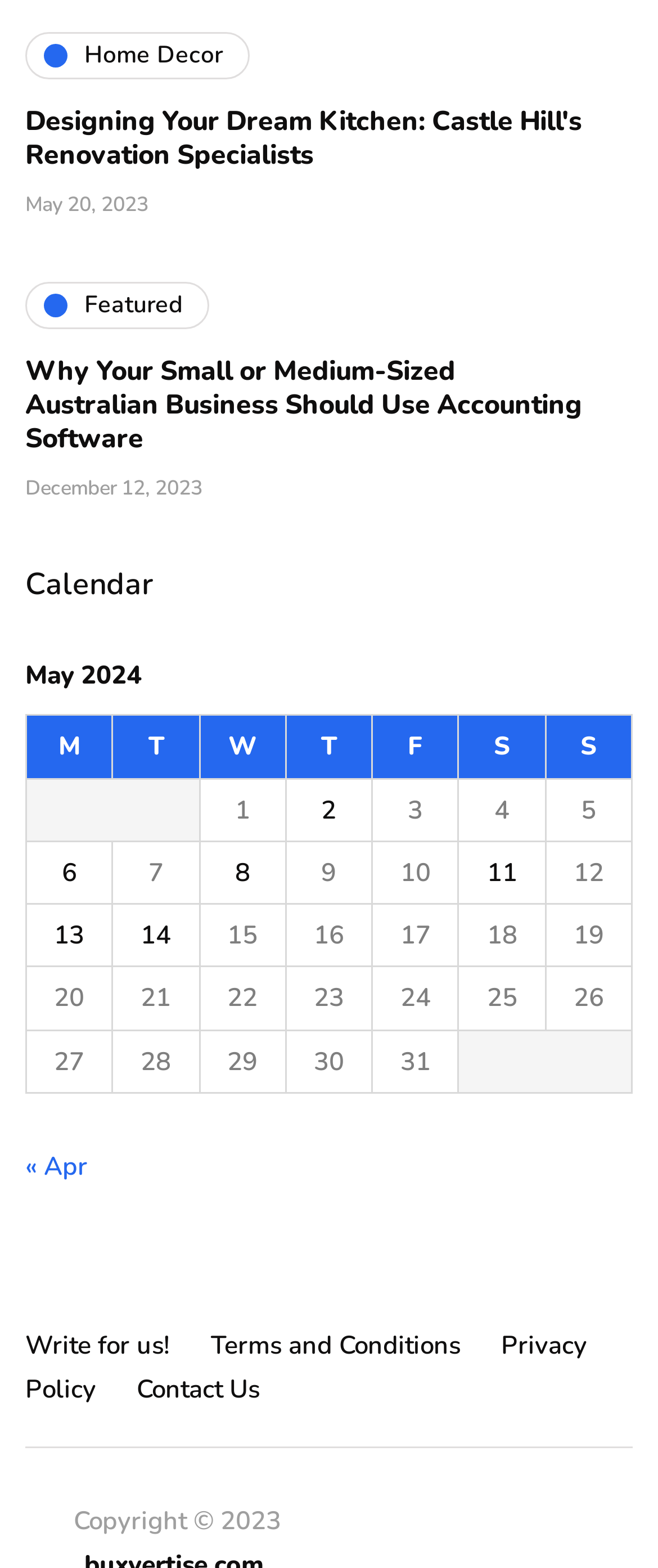Specify the bounding box coordinates of the area to click in order to execute this command: 'Check the 'Terms and Conditions''. The coordinates should consist of four float numbers ranging from 0 to 1, and should be formatted as [left, top, right, bottom].

[0.321, 0.847, 0.7, 0.869]